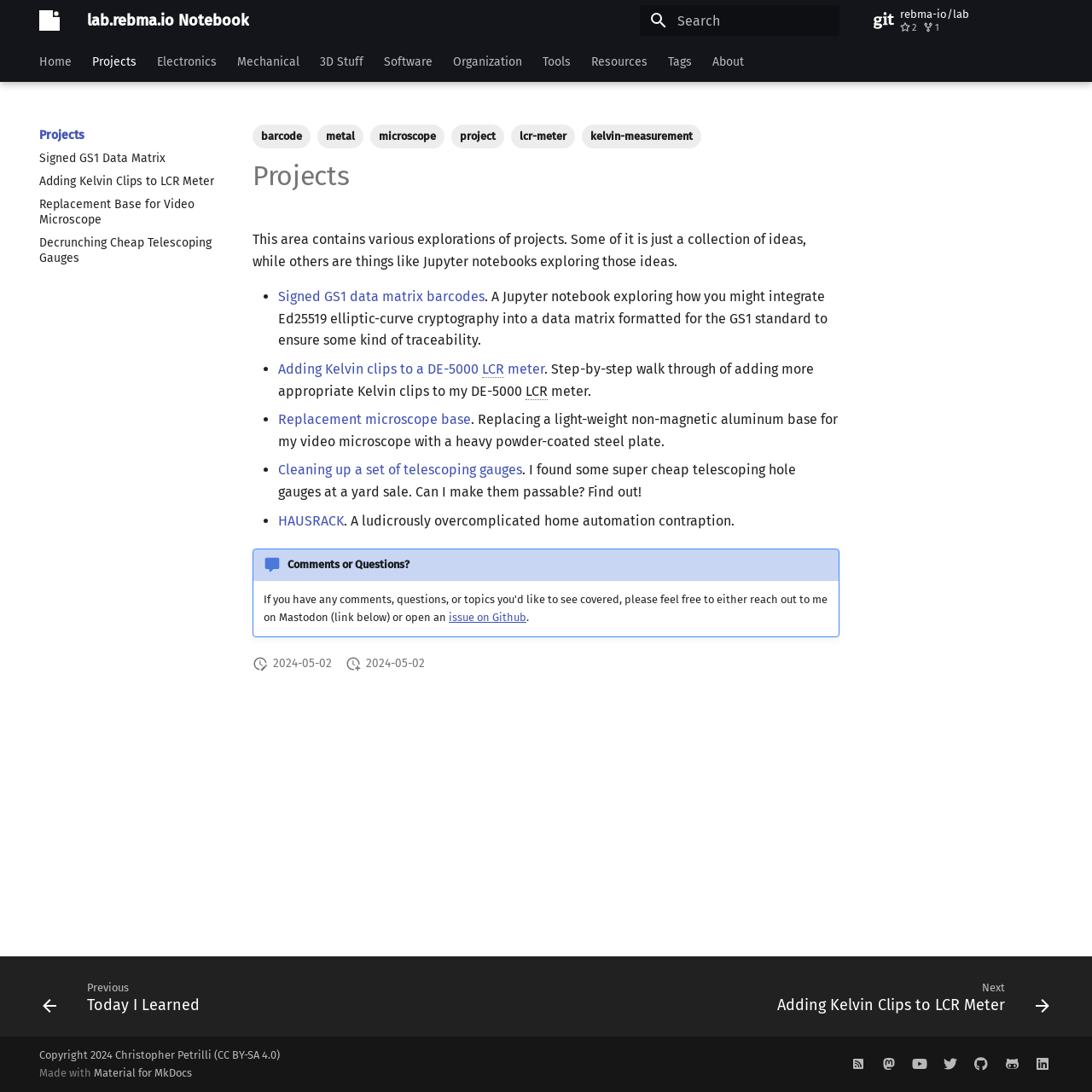Please provide the bounding box coordinates for the element that needs to be clicked to perform the following instruction: "go to previous slide". The coordinates should be given as four float numbers between 0 and 1, i.e., [left, top, right, bottom].

None